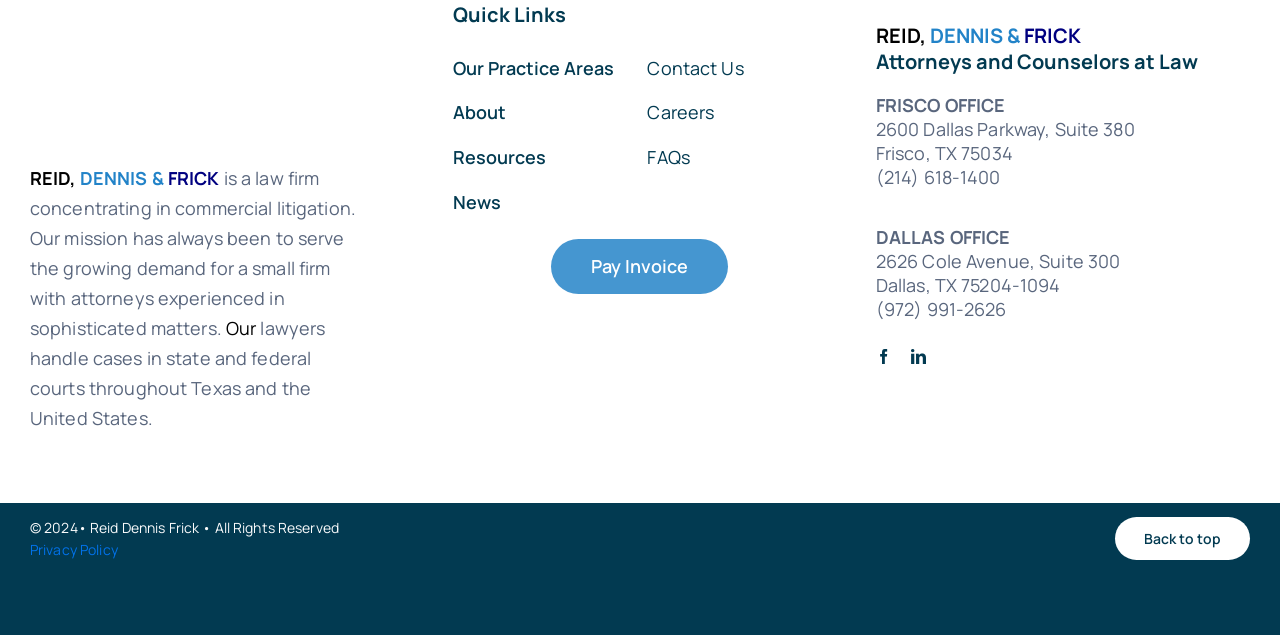Please identify the bounding box coordinates of the element I should click to complete this instruction: 'Click on Quick Links'. The coordinates should be given as four float numbers between 0 and 1, like this: [left, top, right, bottom].

[0.354, 0.004, 0.646, 0.042]